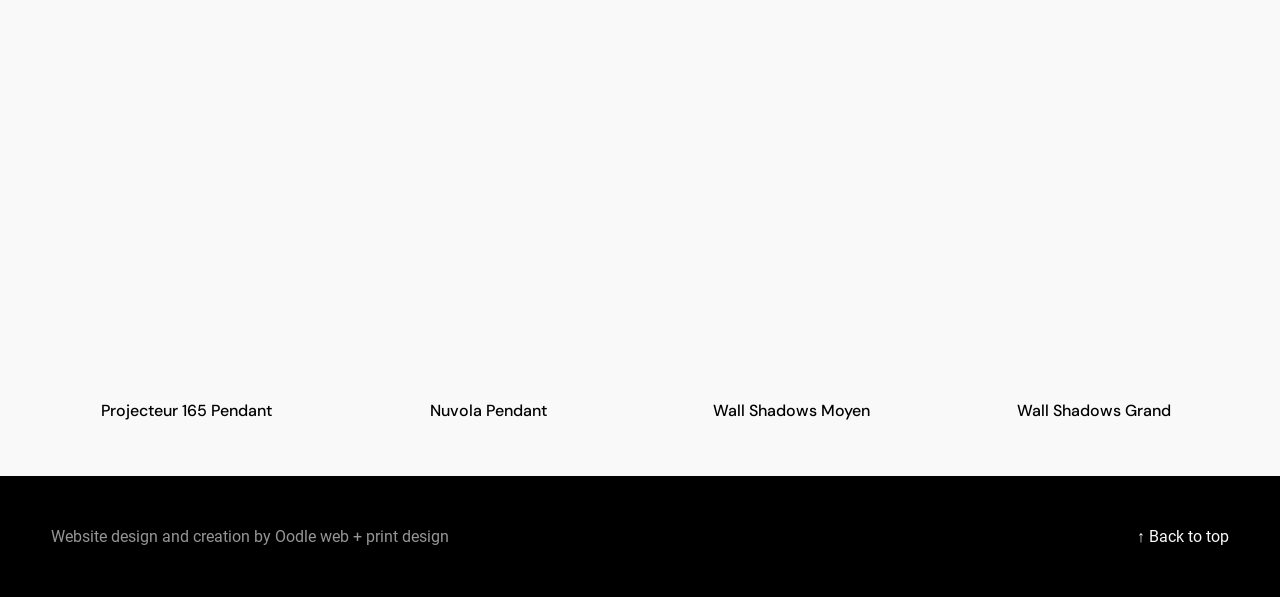How many products are listed?
Look at the image and respond with a one-word or short-phrase answer.

4